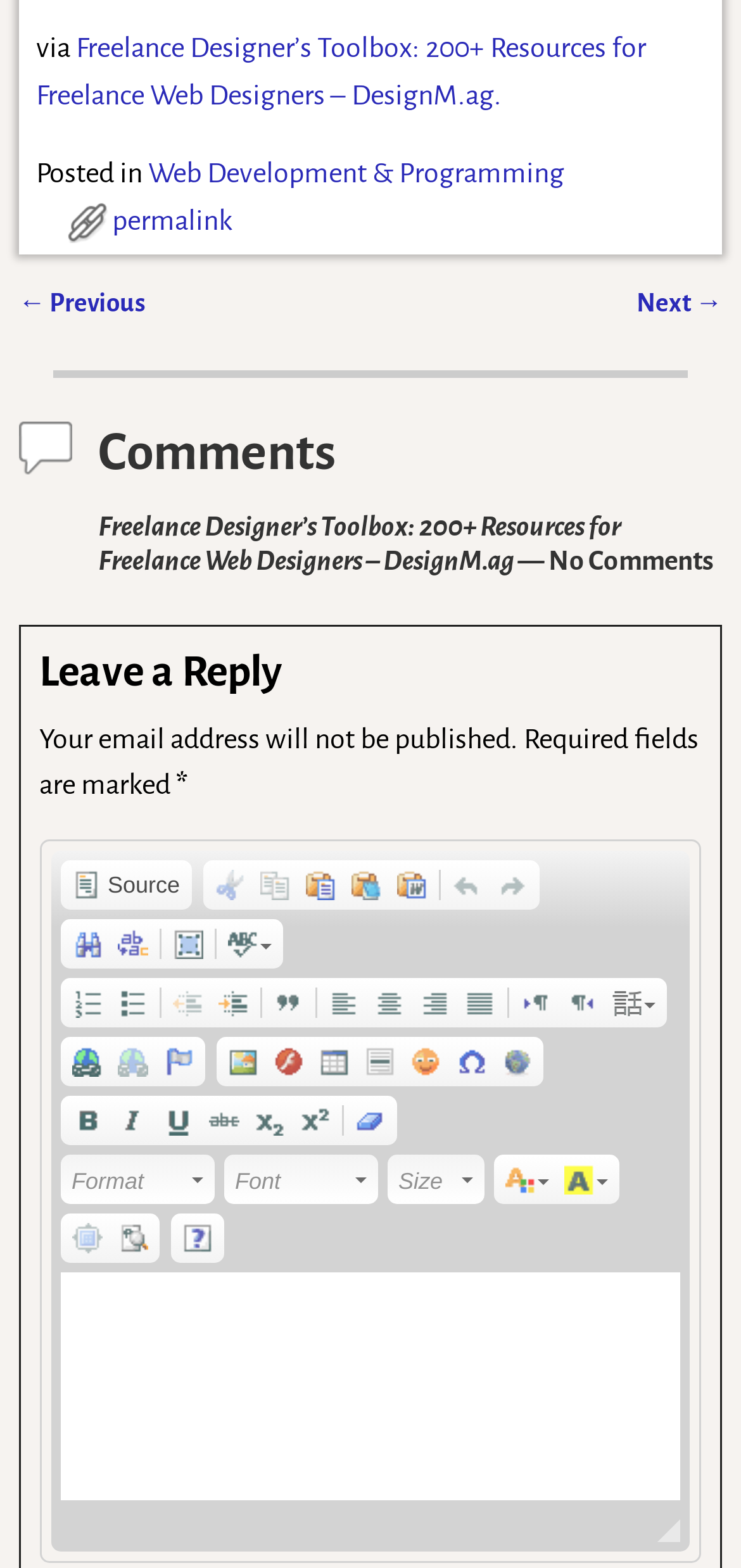Provide a one-word or brief phrase answer to the question:
What is the category of the article?

Web Development & Programming